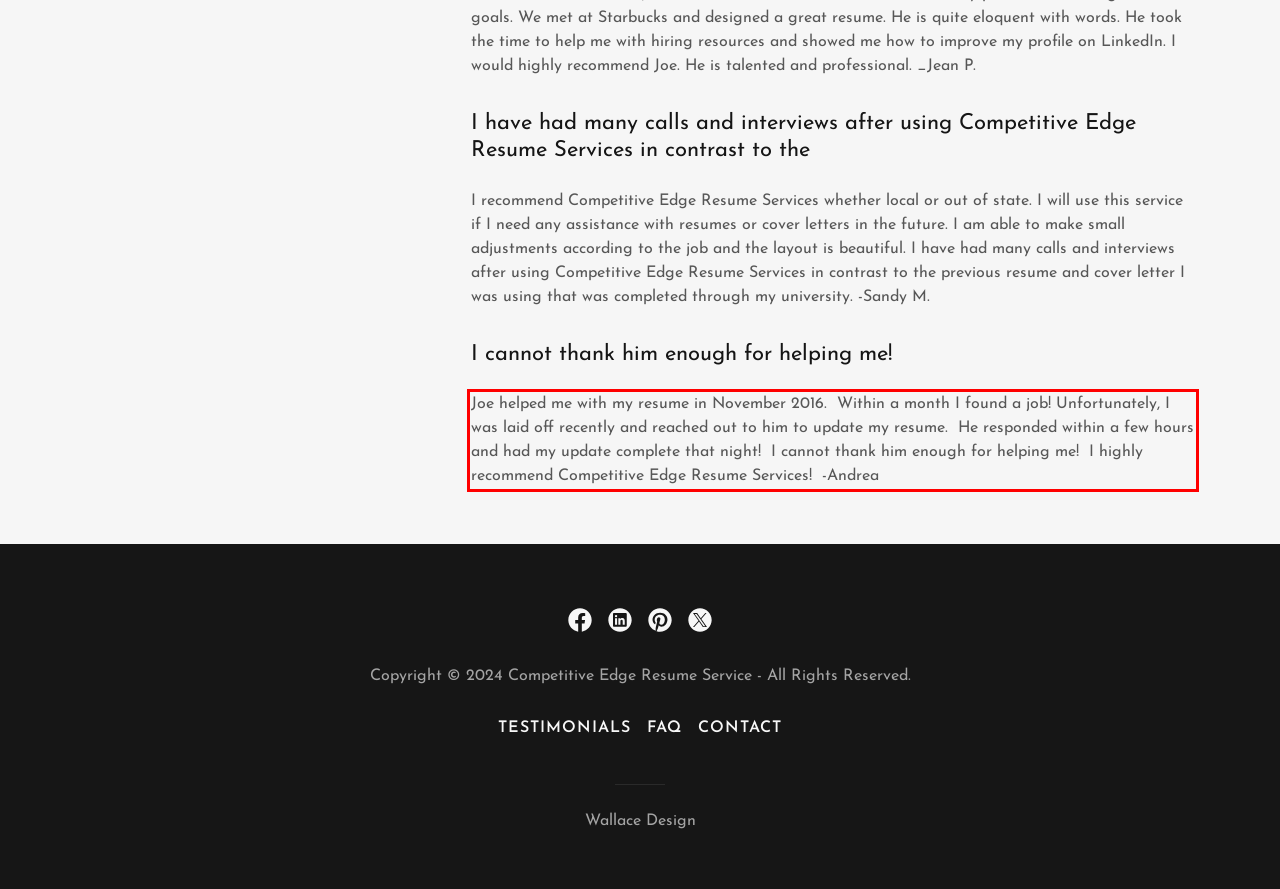Given a screenshot of a webpage containing a red rectangle bounding box, extract and provide the text content found within the red bounding box.

Joe helped me with my resume in November 2016. Within a month I found a job! Unfortunately, I was laid off recently and reached out to him to update my resume. He responded within a few hours and had my update complete that night! I cannot thank him enough for helping me! I highly recommend Competitive Edge Resume Services! -Andrea